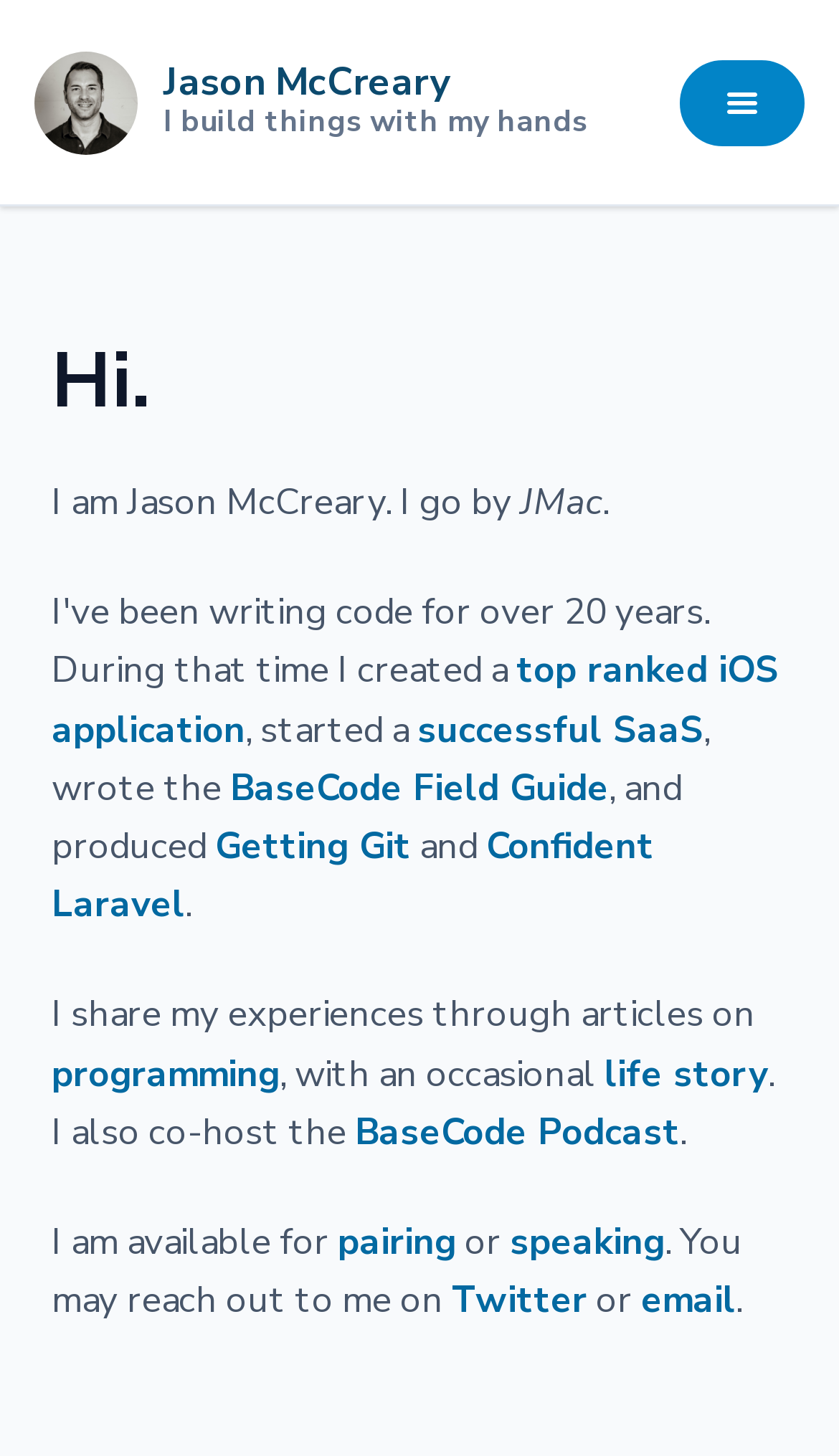What is the nickname of Jason McCreary?
Observe the image and answer the question with a one-word or short phrase response.

JMac